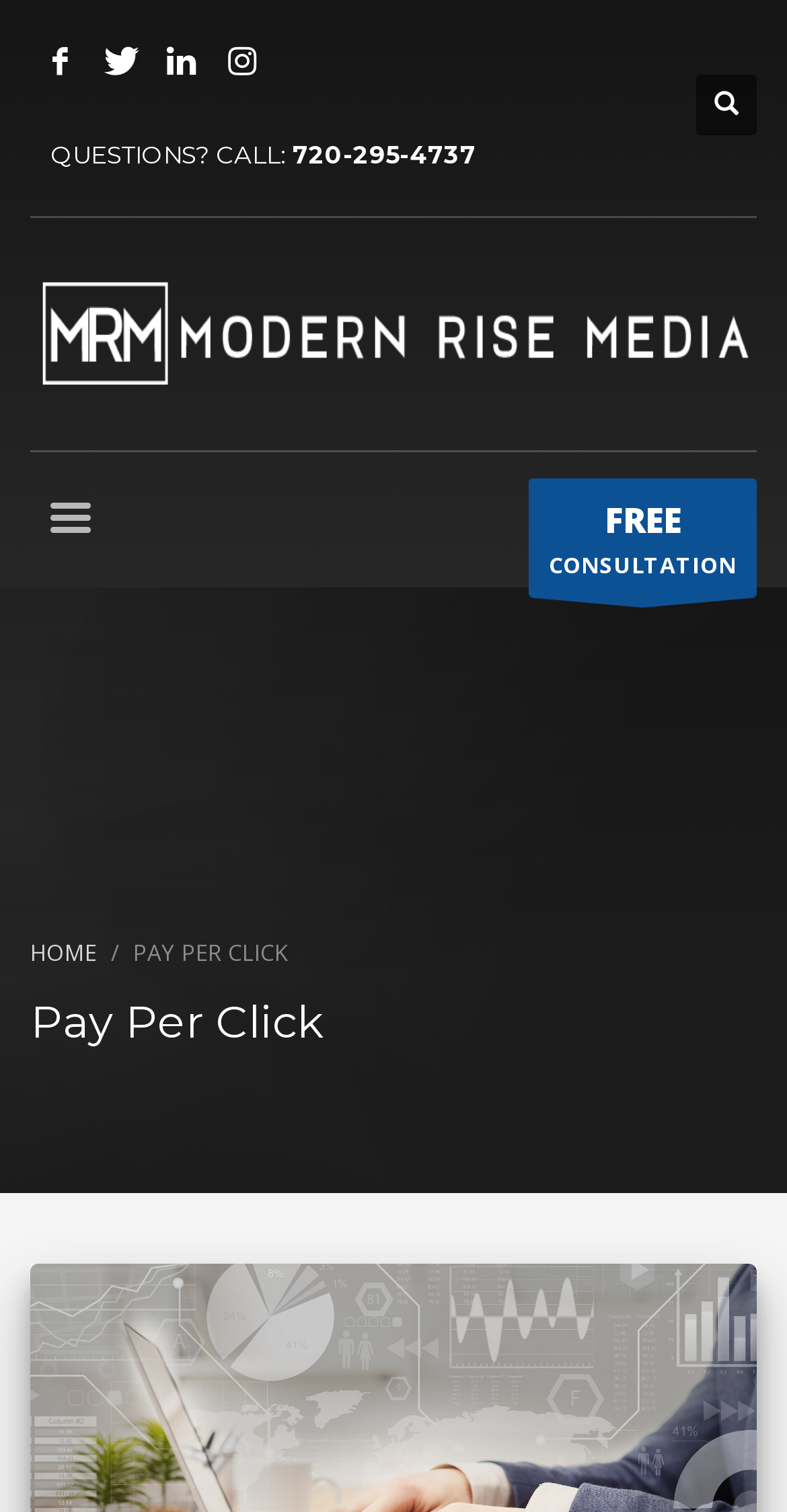Using a single word or phrase, answer the following question: 
How many social media links are displayed at the top of the webpage?

4